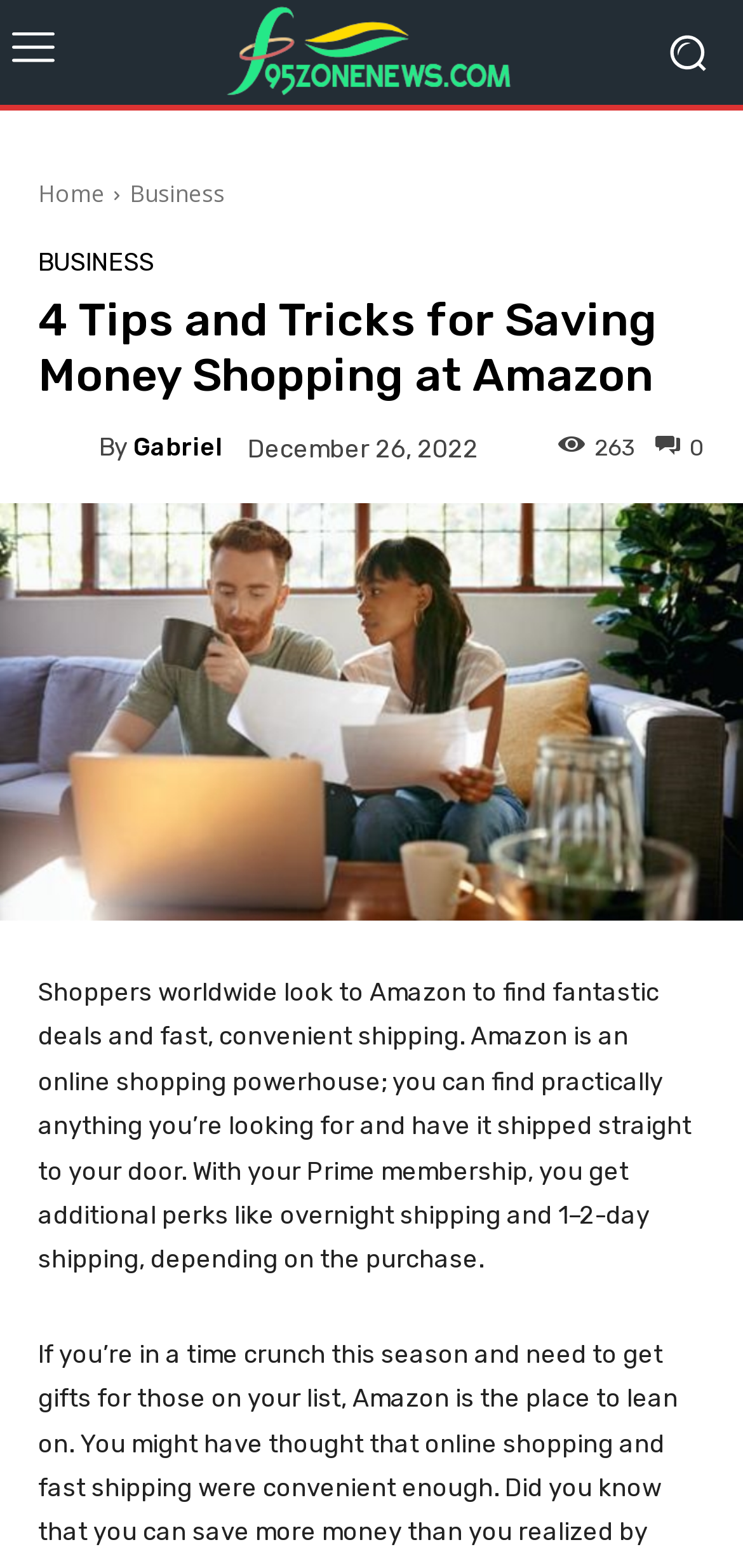How many comments are there on this article?
Deliver a detailed and extensive answer to the question.

The number of comments on this article is indicated by the text '263' located at the bottom of the article, near the social media sharing icons.